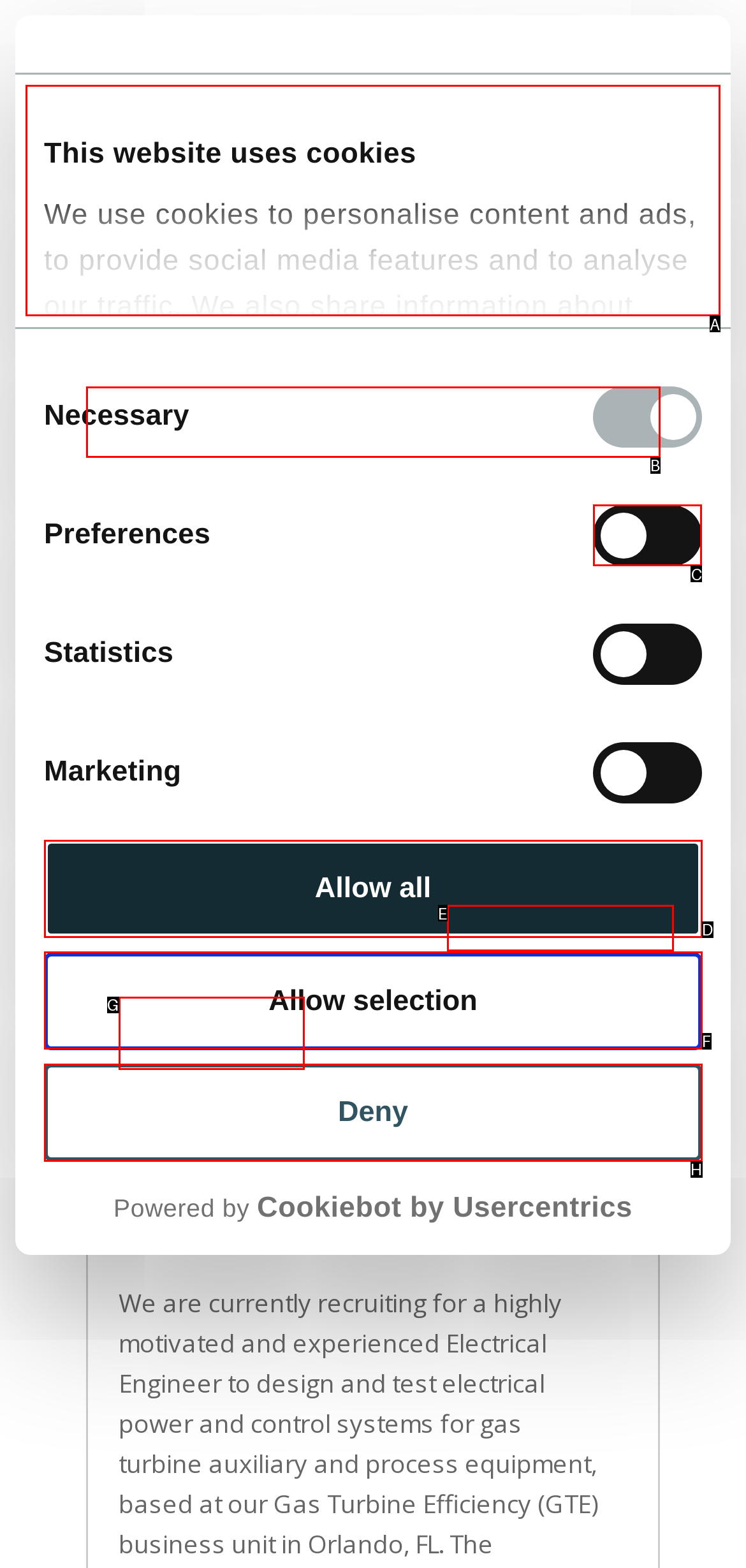Determine the appropriate lettered choice for the task: select the 'Preferences' checkbox. Reply with the correct letter.

C